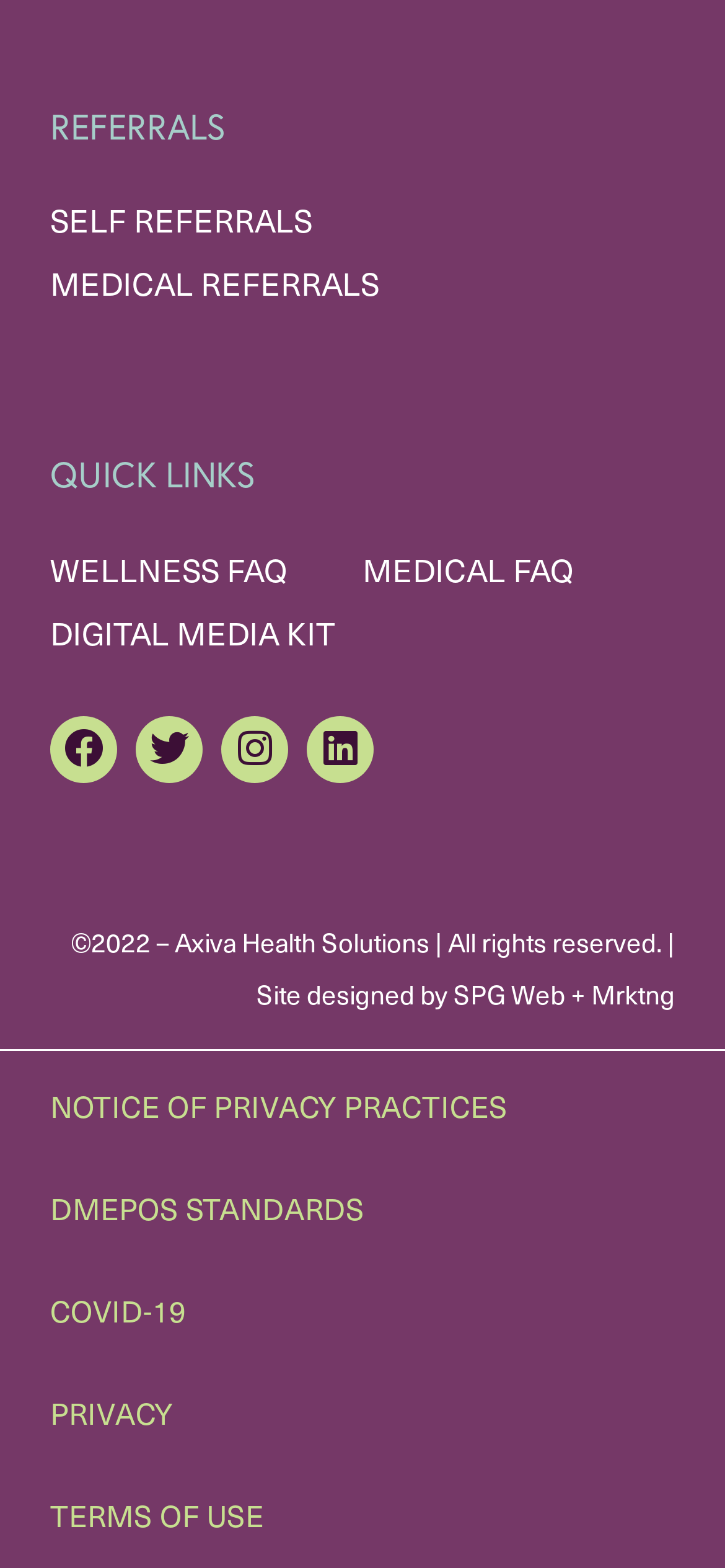Using the description "Digital Media Kit", predict the bounding box of the relevant HTML element.

[0.069, 0.388, 0.462, 0.419]